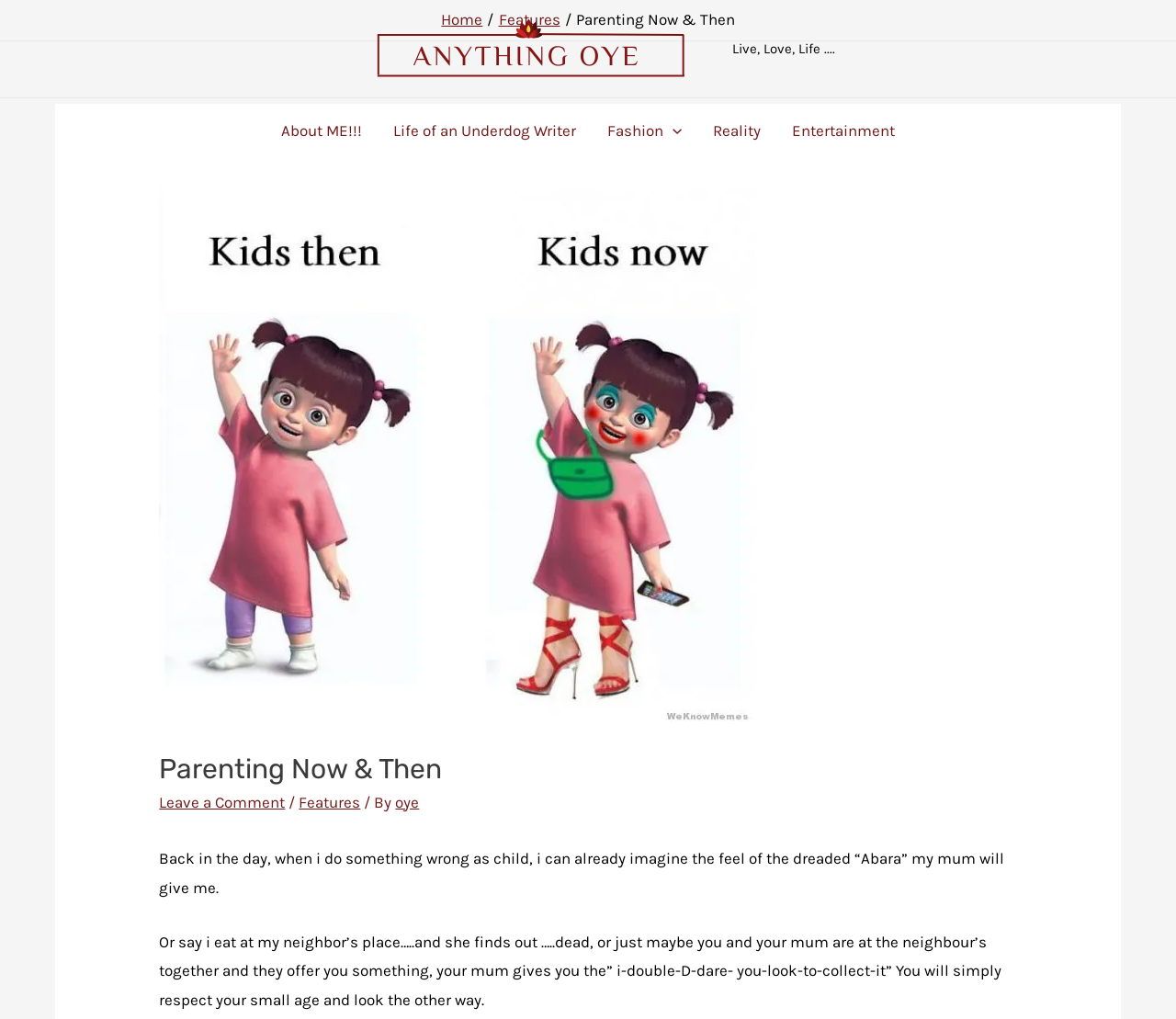Generate an in-depth caption that captures all aspects of the webpage.

This webpage is about parenting and features a blog post titled "Parenting Now & Then". At the top left, there is a logo with the text "Anything Oye" accompanied by an image. To the right of the logo, there is a header with the title "Live, Love, Life....". Below the header, there is a navigation menu with links to different sections of the website, including "About ME!!!", "Life of an Underdog Writer", "Fashion", "Reality", and "Entertainment". The "Fashion" link has a small image next to it.

Above the main content area, there is a breadcrumb navigation menu with links to "Home" and "Features". The main content area has a heading with the title "Parenting Now & Then" and a link to "Leave a Comment". Below the heading, there is a paragraph of text that describes the author's childhood experiences with their mother, including the fear of being scolded and the importance of respecting one's age. The text is followed by another paragraph that continues the story, describing the author's experiences eating at their neighbor's place and the consequences of getting caught.

Overall, the webpage has a simple layout with a focus on the blog post content. There are several navigation menus and links to other sections of the website, but the main content area is dedicated to the story being told.